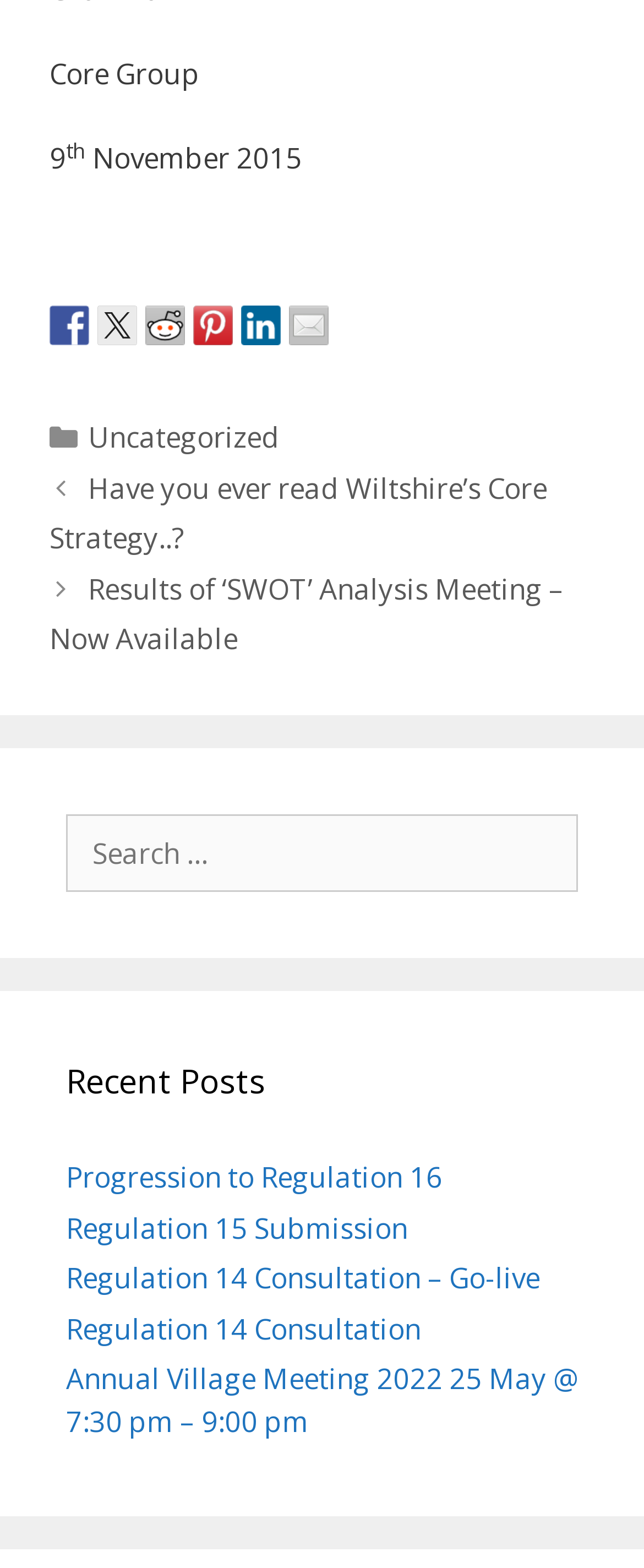How many social media links are present?
Utilize the image to construct a detailed and well-explained answer.

There are 5 social media links present, namely Facebook, Twitter, Reddit, Pinterest, and LinkedIn, which are represented by image elements with IDs 248, 249, 250, 251, and 252 respectively.